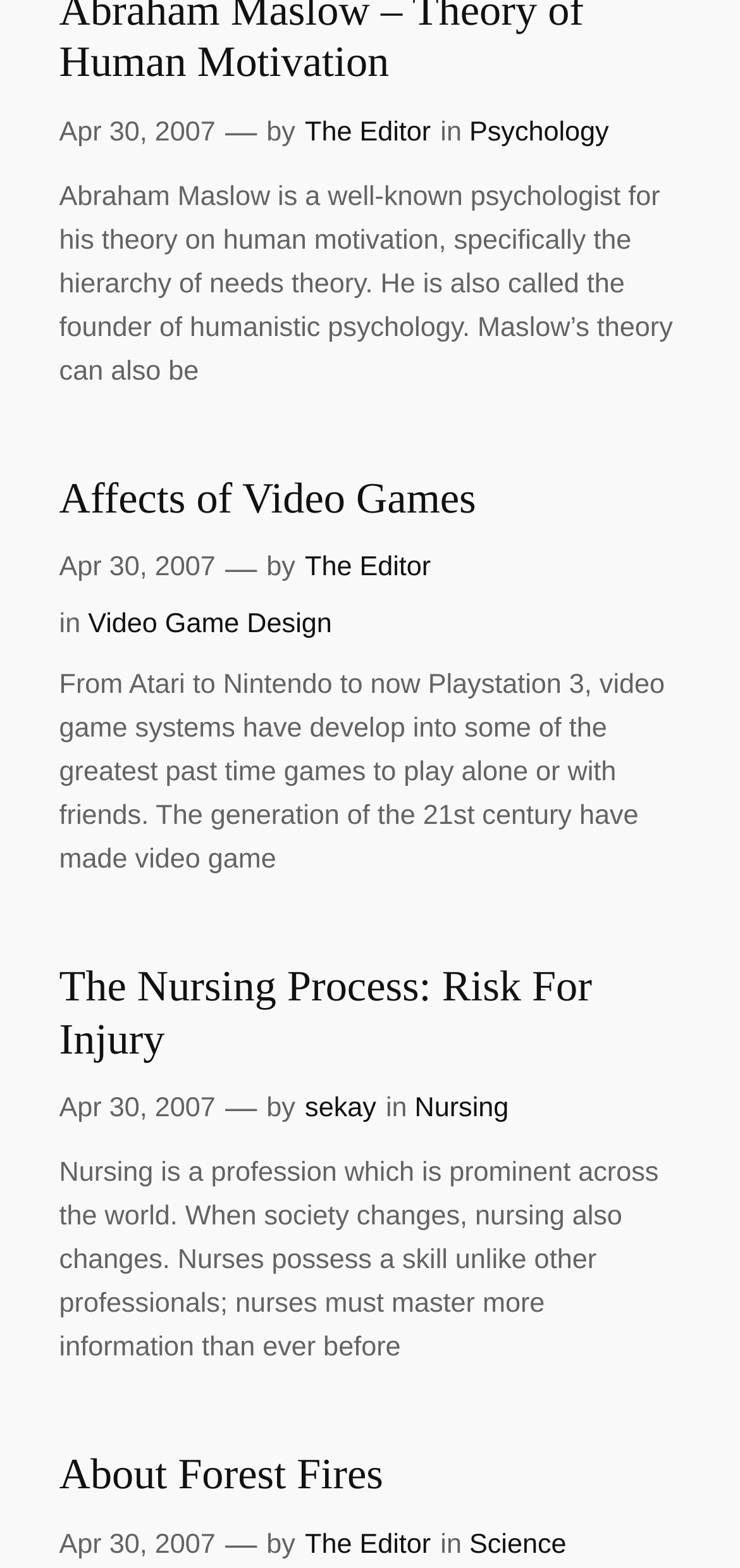Can you pinpoint the bounding box coordinates for the clickable element required for this instruction: "explore About Forest Fires"? The coordinates should be four float numbers between 0 and 1, i.e., [left, top, right, bottom].

[0.08, 0.924, 0.518, 0.957]